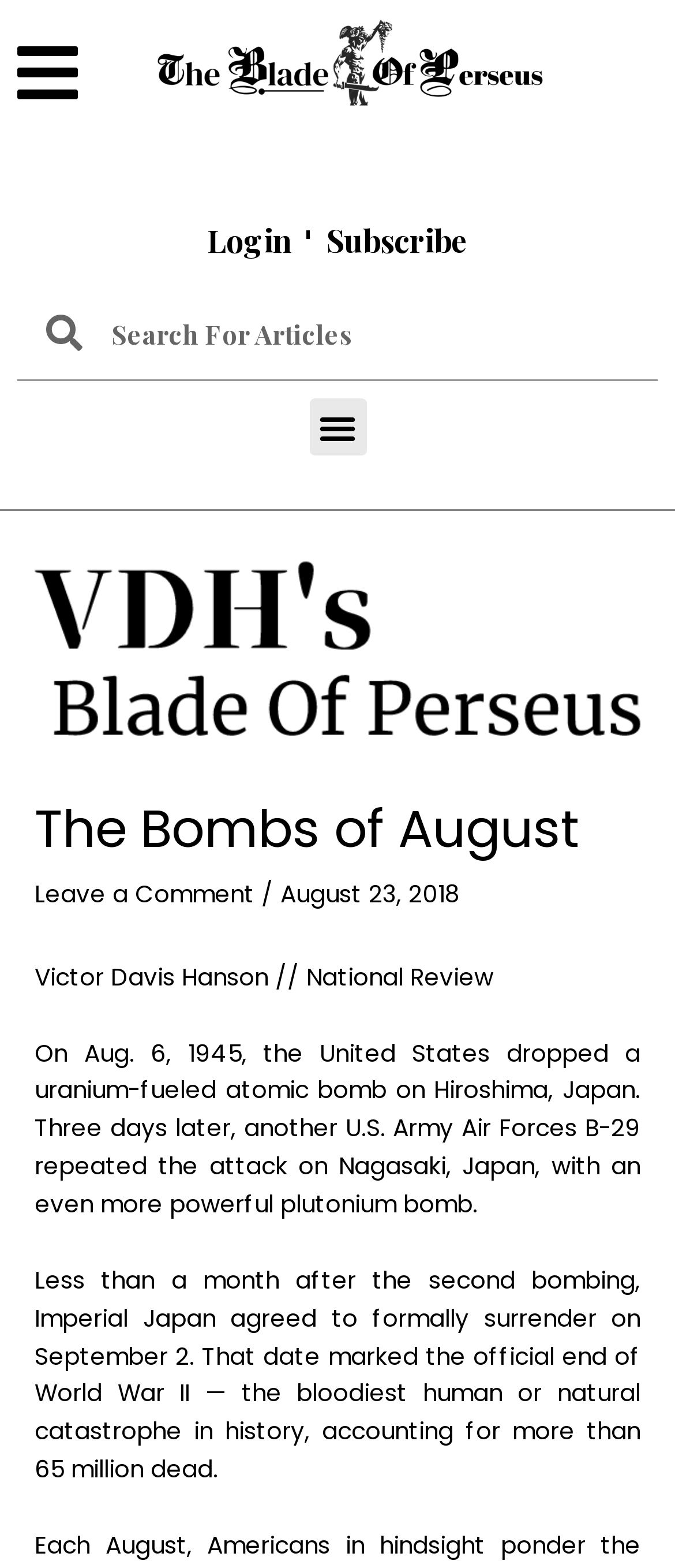Determine the bounding box coordinates for the HTML element mentioned in the following description: "parent_node: About". The coordinates should be a list of four floats ranging from 0 to 1, represented as [left, top, right, bottom].

[0.026, 0.024, 0.115, 0.069]